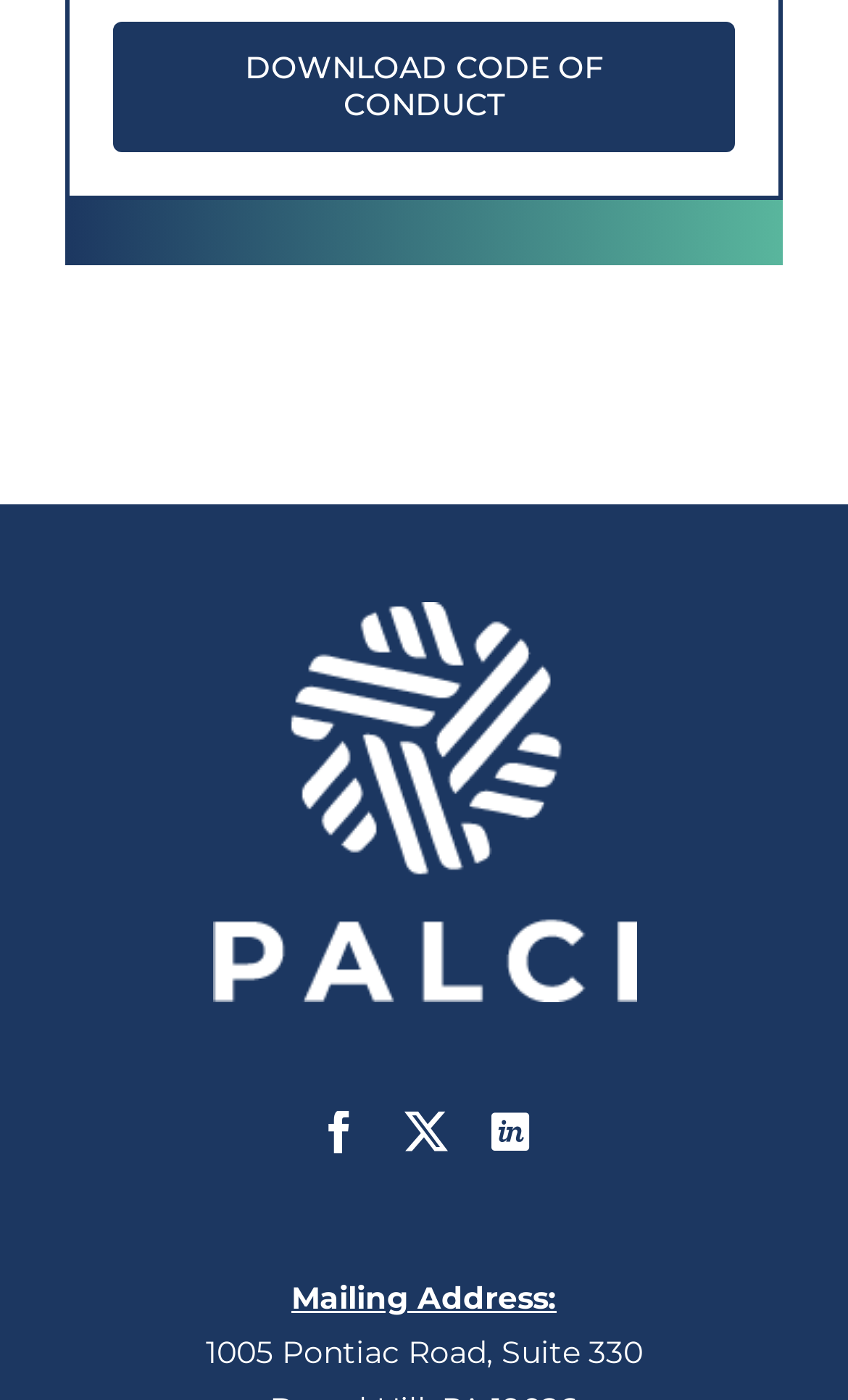Using a single word or phrase, answer the following question: 
What is the position of the 'linkedin' link relative to the 'twitter' link?

to the right